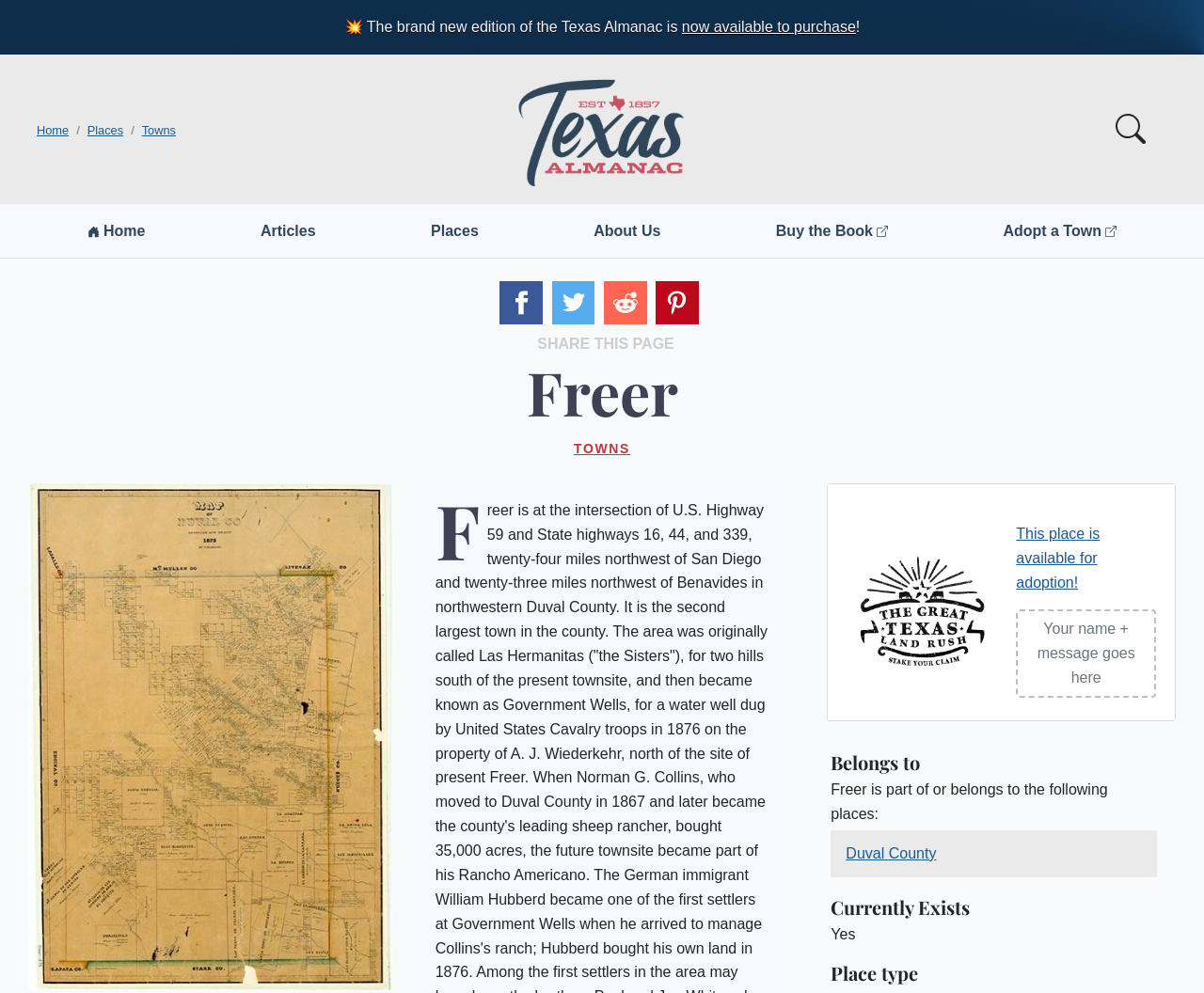Identify the bounding box coordinates for the element you need to click to achieve the following task: "Click the 'Home' link". Provide the bounding box coordinates as four float numbers between 0 and 1, in the form [left, top, right, bottom].

[0.03, 0.12, 0.057, 0.144]